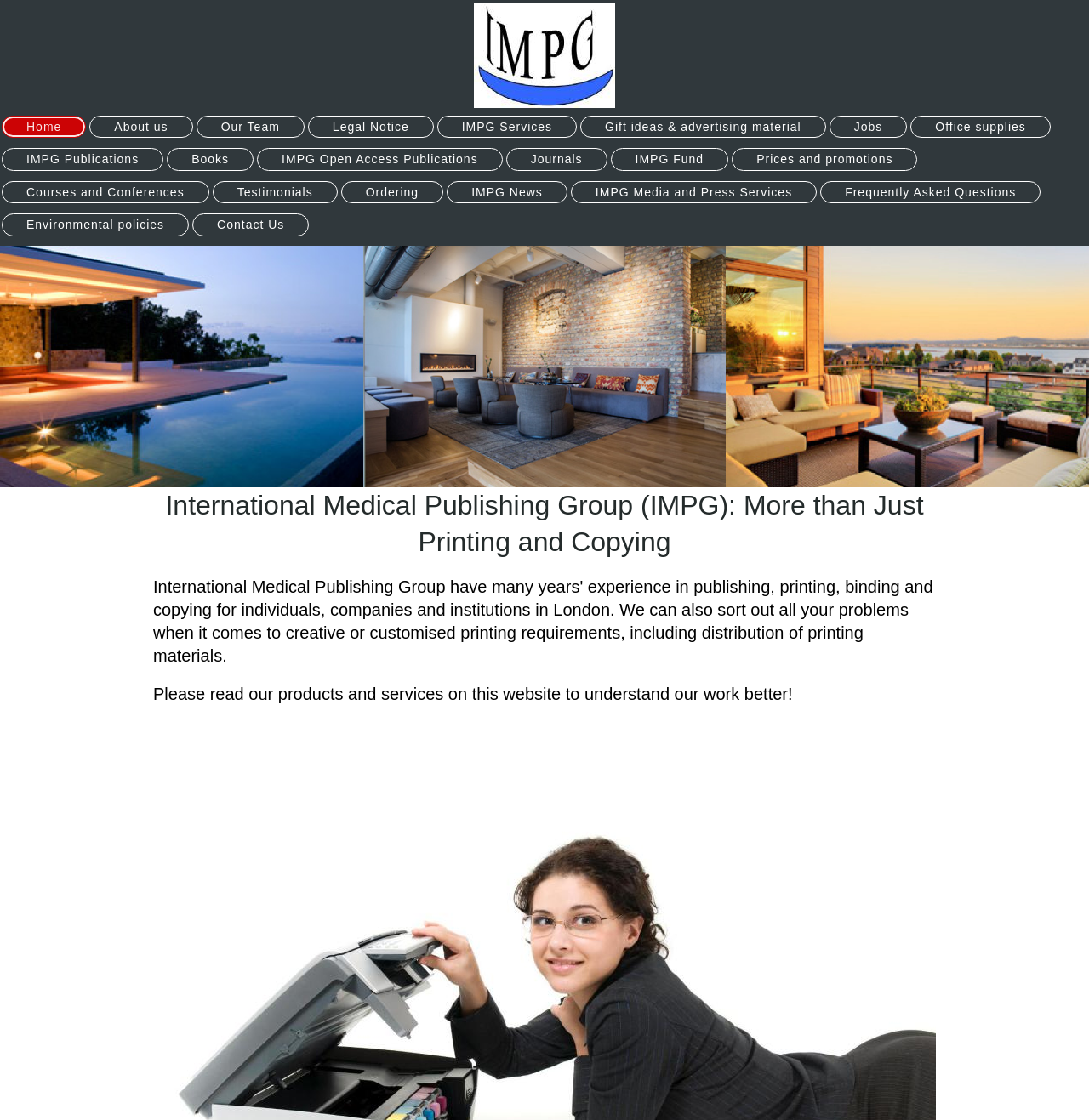Provide your answer to the question using just one word or phrase: What is the theme of the IMPG website?

Medical Publishing